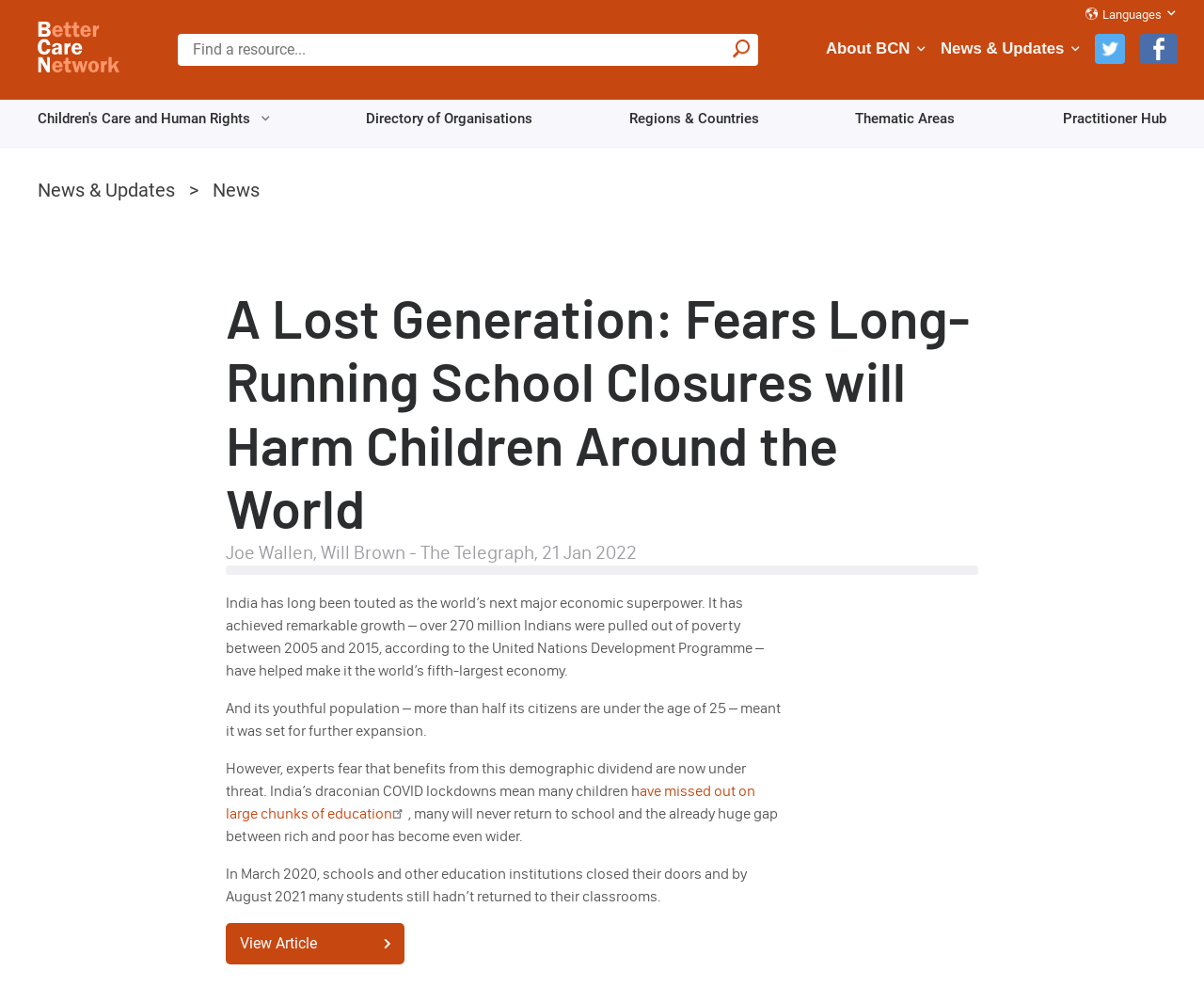What is the name of the organization?
Please give a detailed and elaborate answer to the question.

I found the answer by looking at the root element 'A Lost Generation: Fears Long-Running School Closures will Harm Children Around the World | Better Care Network' which indicates that the webpage is related to Better Care Network.